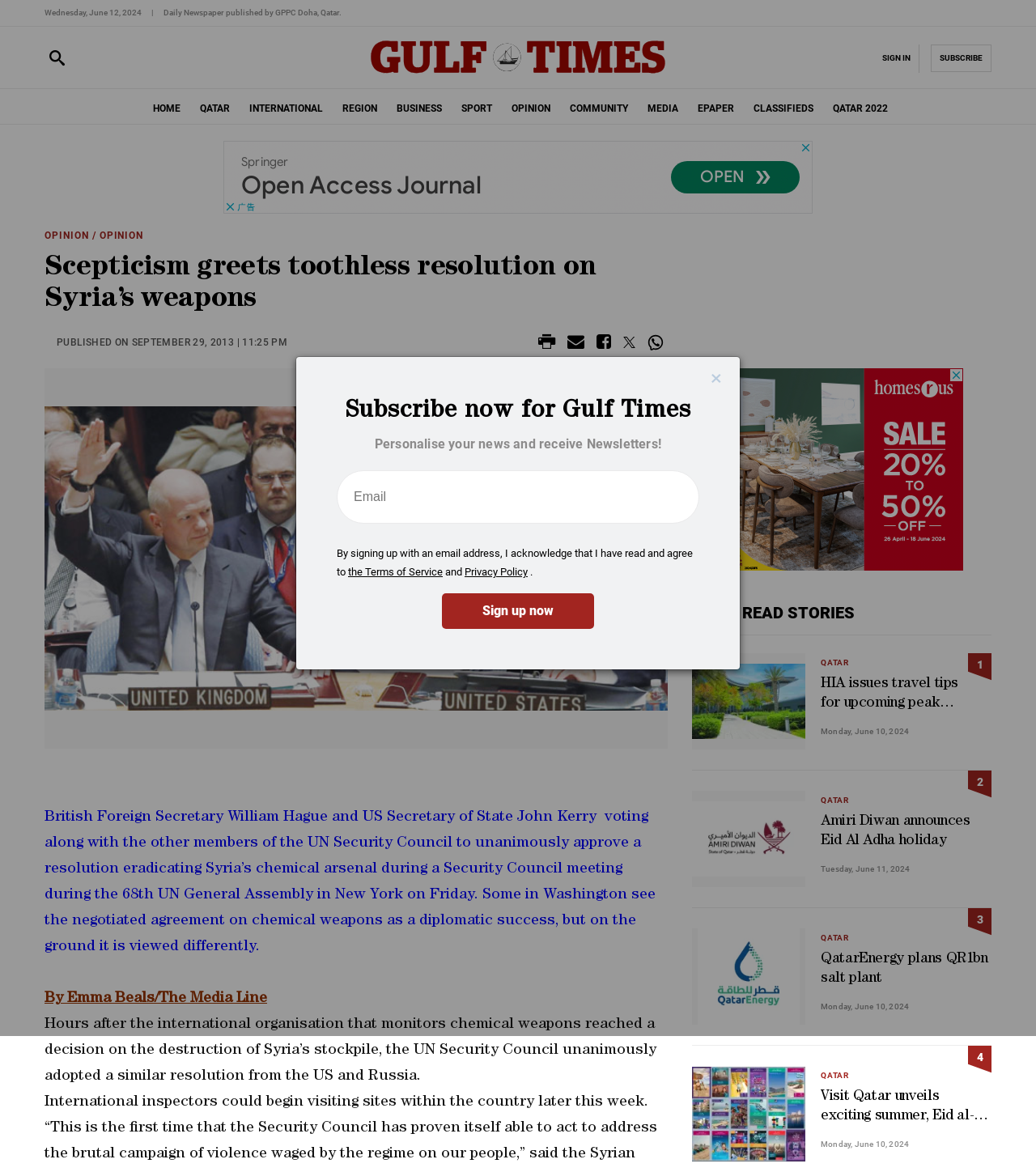Please indicate the bounding box coordinates of the element's region to be clicked to achieve the instruction: "Sign in to the website". Provide the coordinates as four float numbers between 0 and 1, i.e., [left, top, right, bottom].

[0.852, 0.046, 0.879, 0.054]